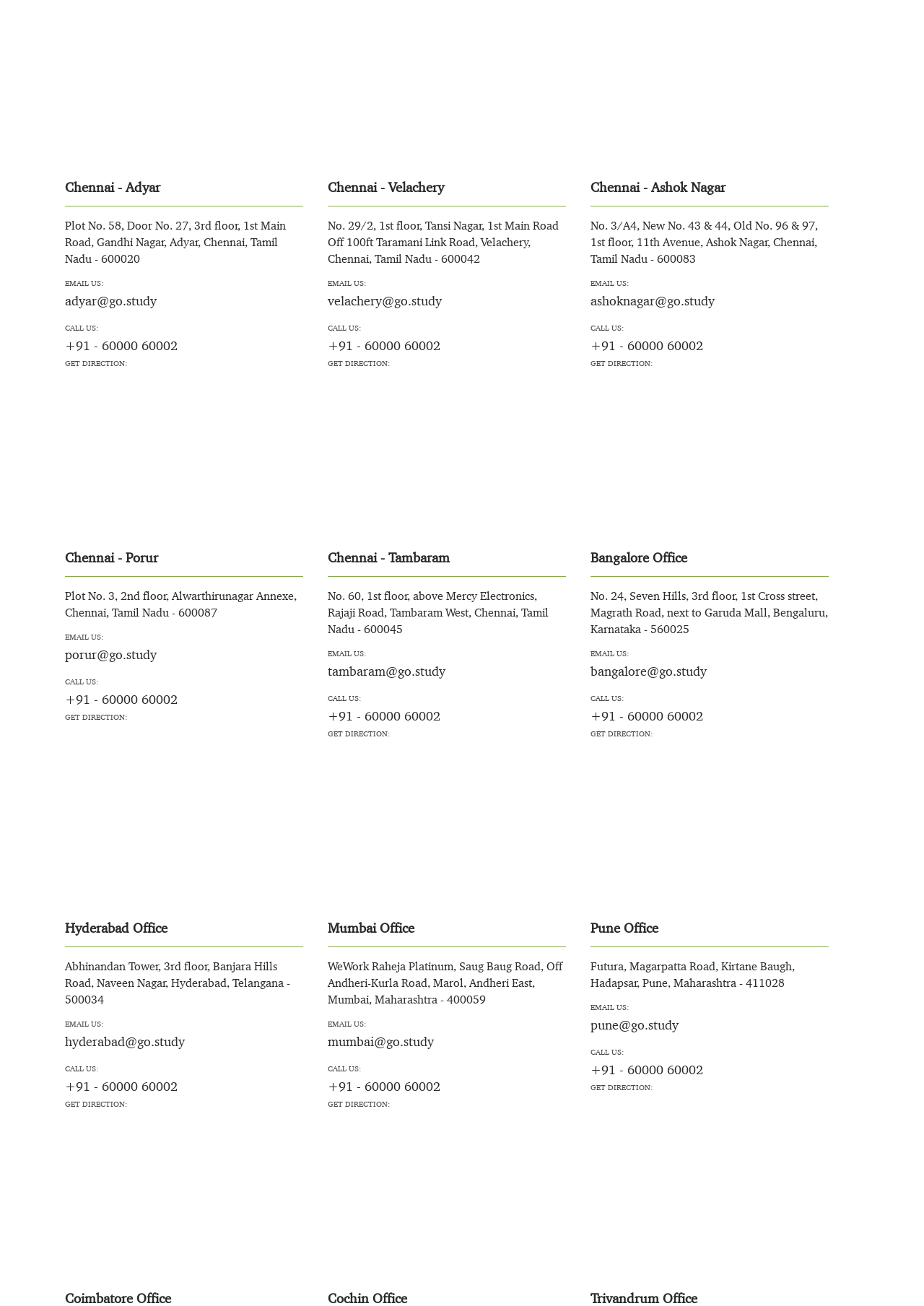Kindly determine the bounding box coordinates for the area that needs to be clicked to execute this instruction: "View Chennai - Porur map".

[0.07, 0.562, 0.328, 0.673]